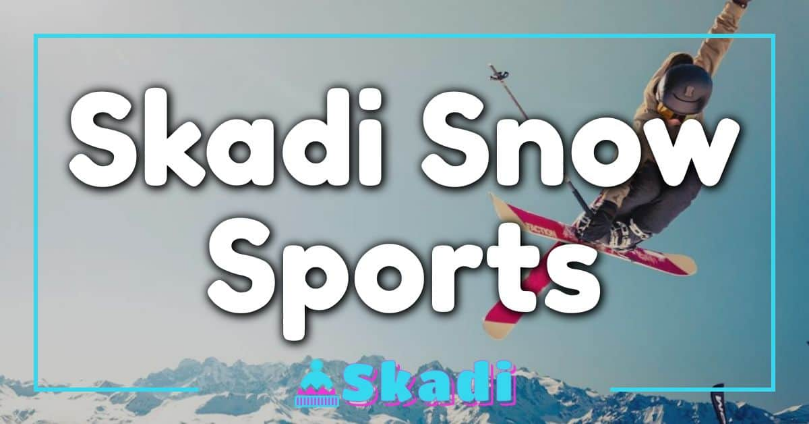Elaborate on all the features and components visible in the image.

The image features a dynamic scene highlighting the excitement of winter sports, specifically showcasing an action shot of a skier performing a jump against a stunning mountain backdrop. The prominent text overlay reads "Skadi Snow Sports," emphasizing the brand's focus on snow-related activities and adventures. This visually engaging graphic encapsulates the thrill of skiing and sledding, inviting readers to explore the ultimate guide on choosing the perfect toboggan for a memorable winter experience. Perfect for winter sports enthusiasts, this image serves as a captivating introduction to a world of snowy fun and adventure.